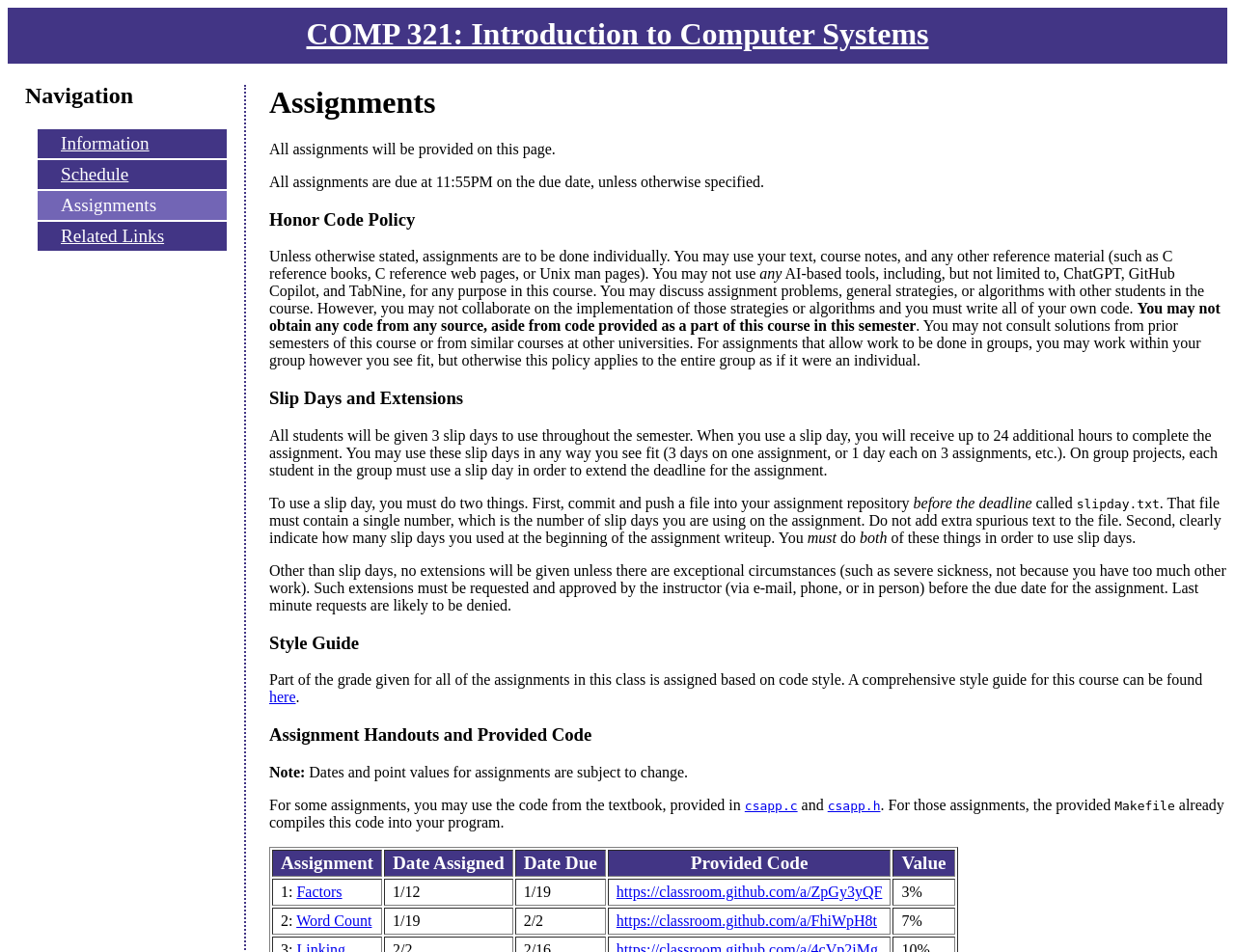Can students use AI-based tools for assignments?
Using the image, respond with a single word or phrase.

No